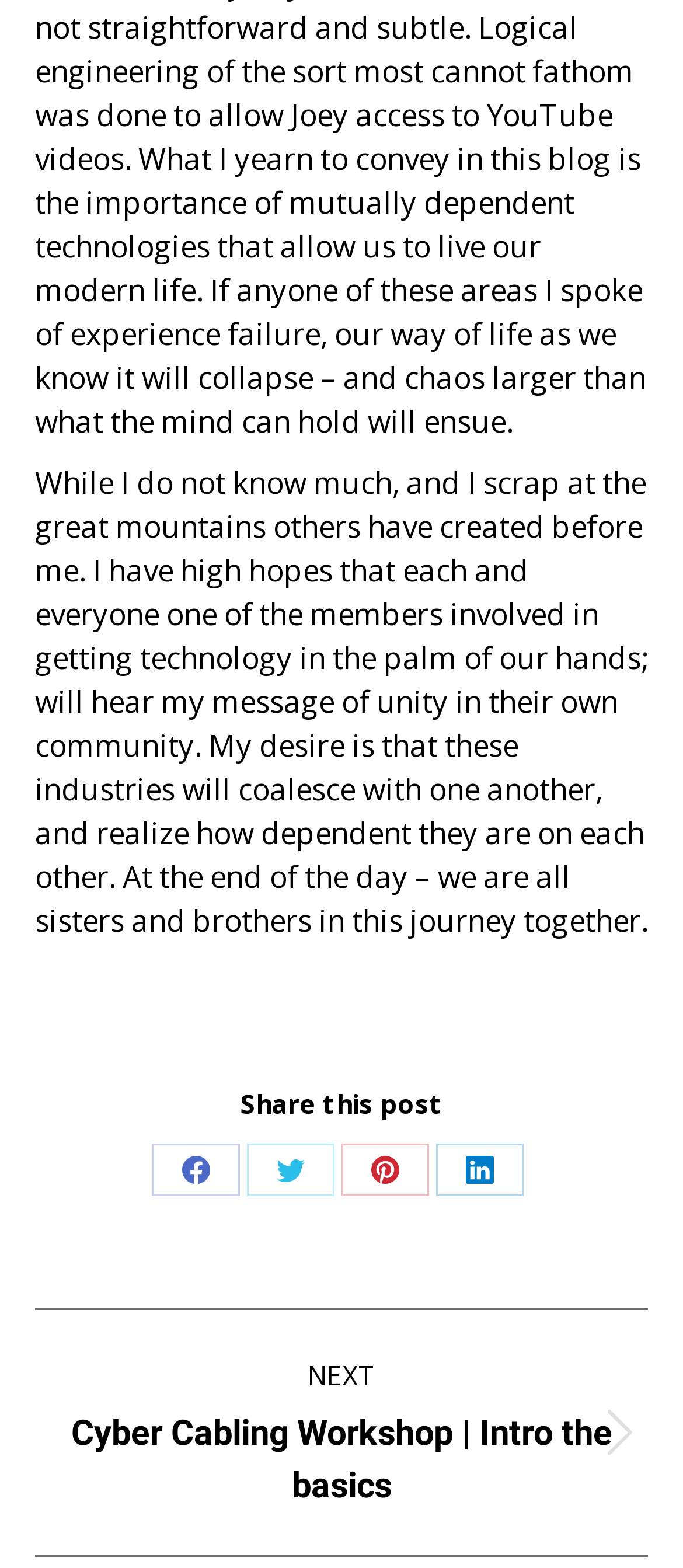What is the title of the next post?
Provide a thorough and detailed answer to the question.

The link element with ID 505 has a text content 'Next post: Cyber Cabling Workshop | Intro the basics', which suggests that the title of the next post is 'Cyber Cabling Workshop | Intro the basics'.